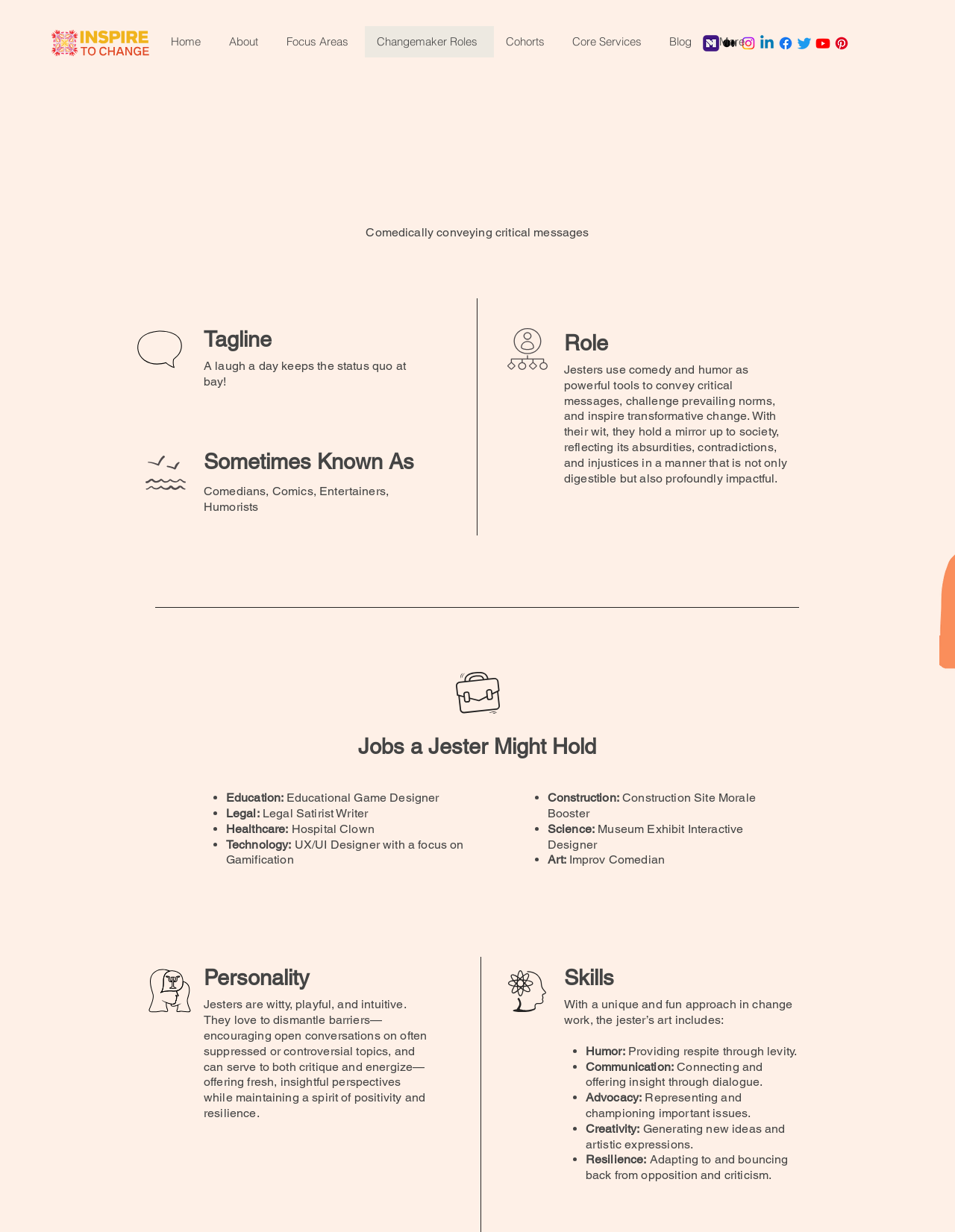Use a single word or phrase to answer this question: 
What skills do Jesters have?

Humor, Communication, Advocacy, Creativity, Resilience